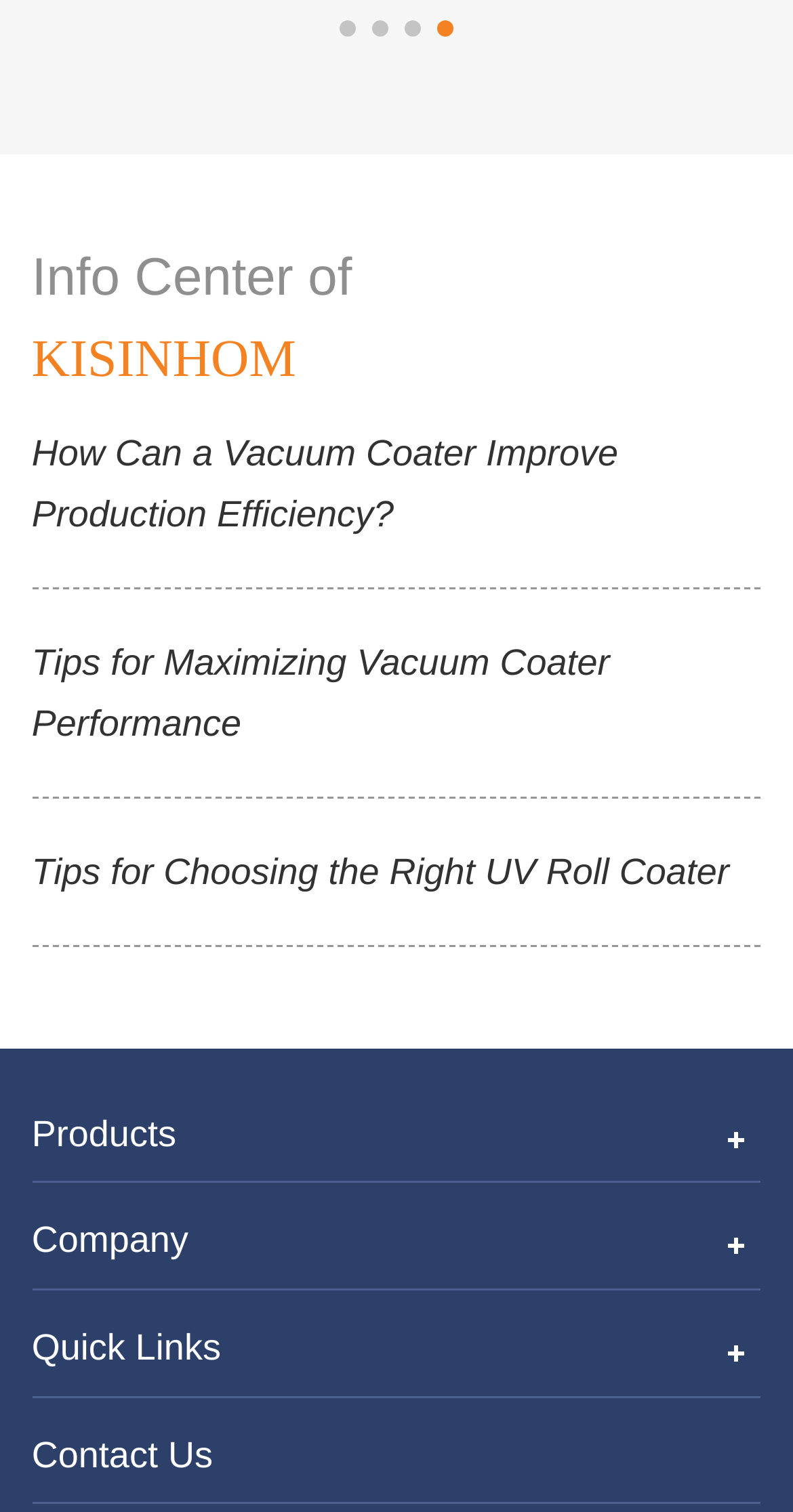How many links are in the 'Quick Links' section?
Please provide a single word or phrase as the answer based on the screenshot.

4